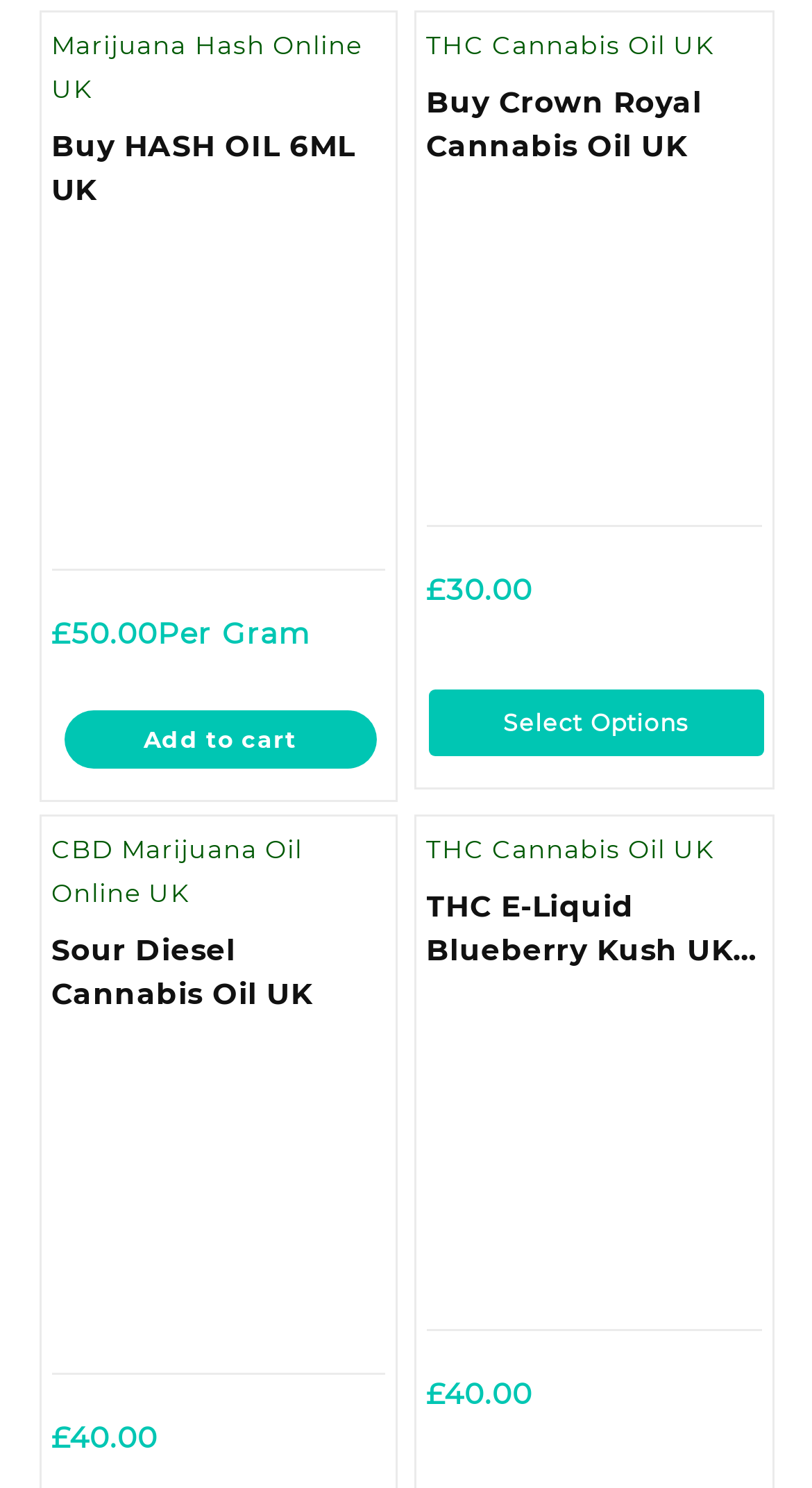Determine the bounding box coordinates for the HTML element described here: "Marijuana Hash Online UK".

[0.063, 0.02, 0.447, 0.07]